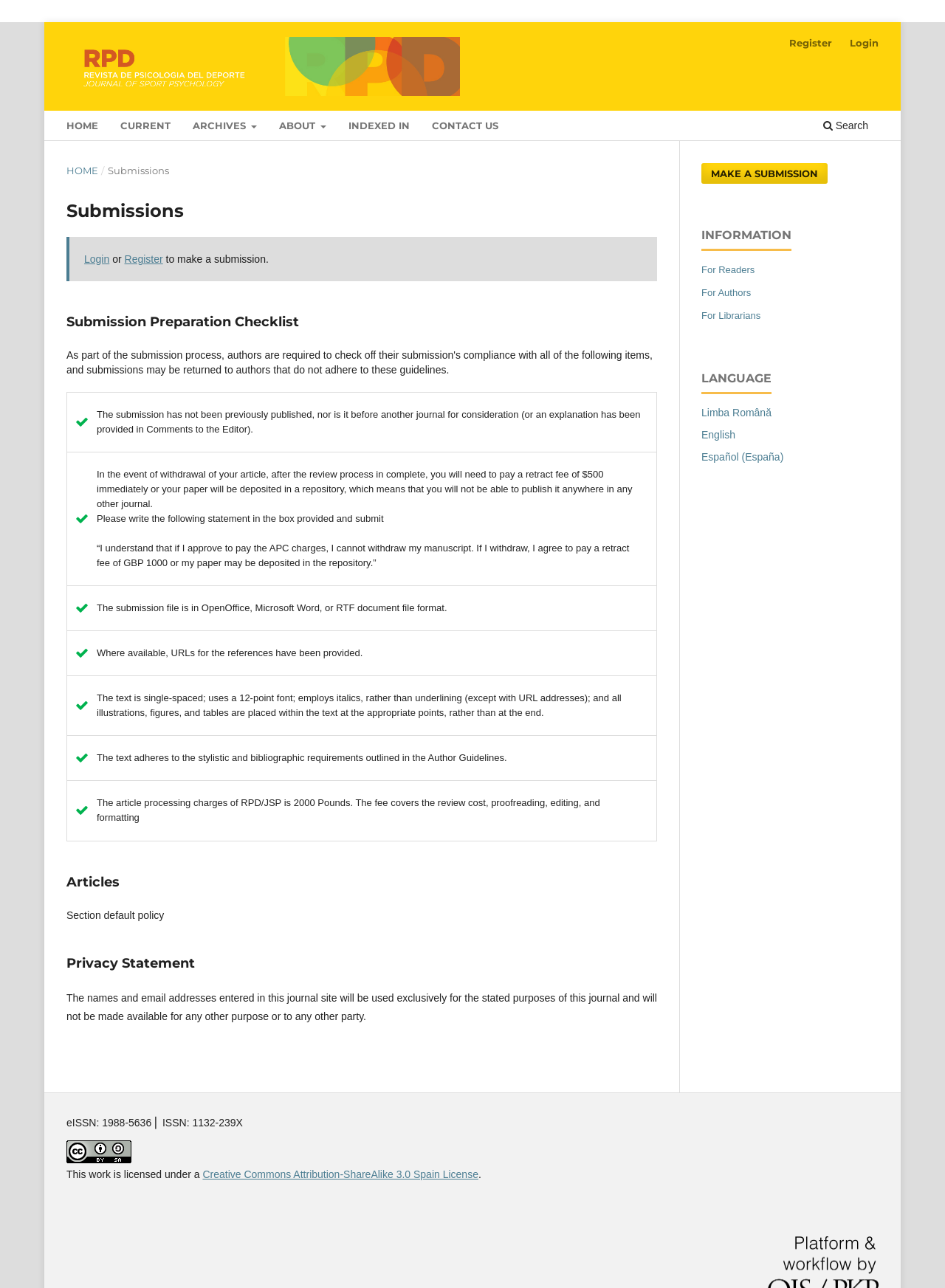Determine the bounding box coordinates for the area that needs to be clicked to fulfill this task: "Go to the Cover Story page". The coordinates must be given as four float numbers between 0 and 1, i.e., [left, top, right, bottom].

None